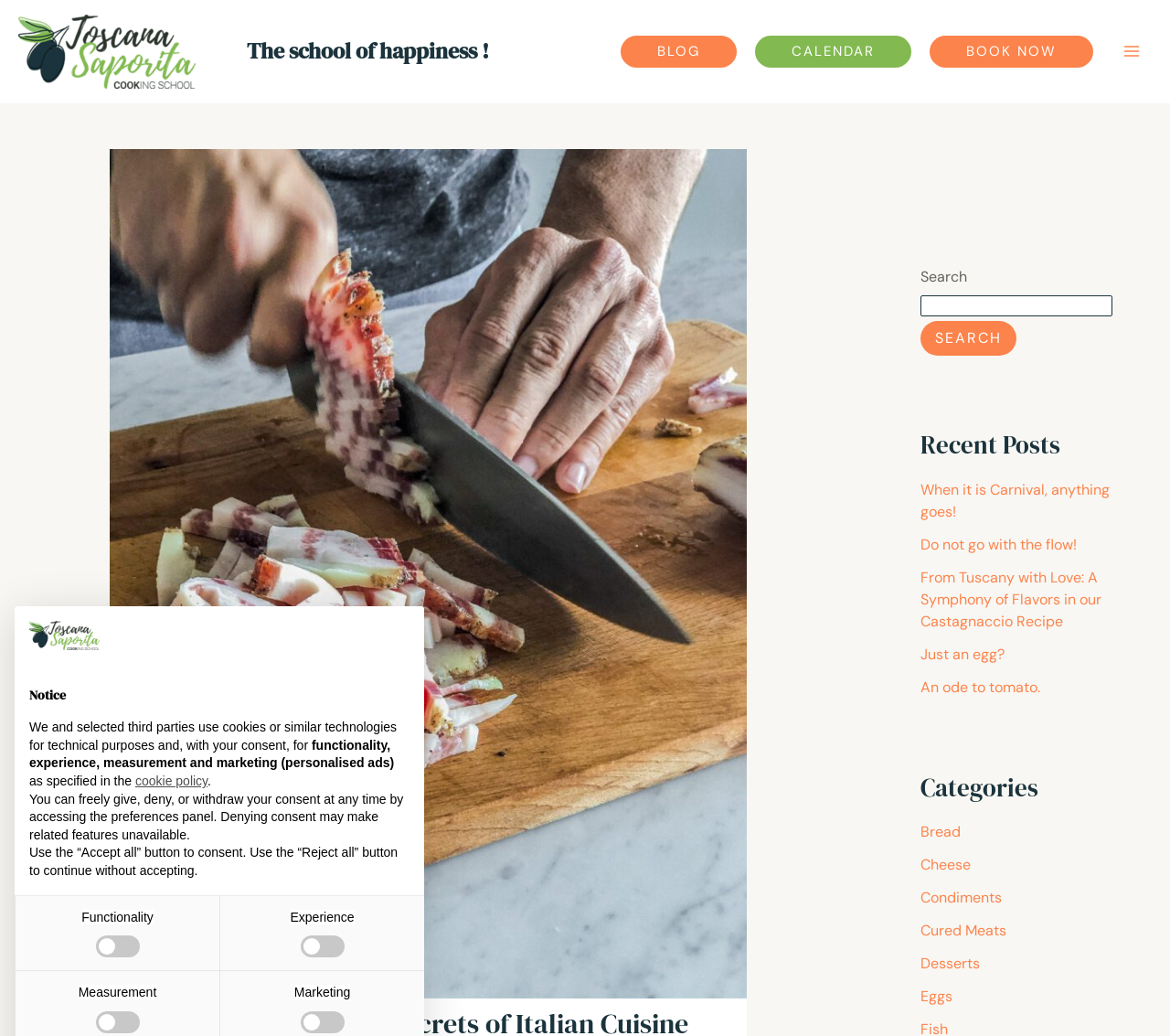Pinpoint the bounding box coordinates of the element to be clicked to execute the instruction: "Visit the blog".

[0.53, 0.034, 0.63, 0.065]